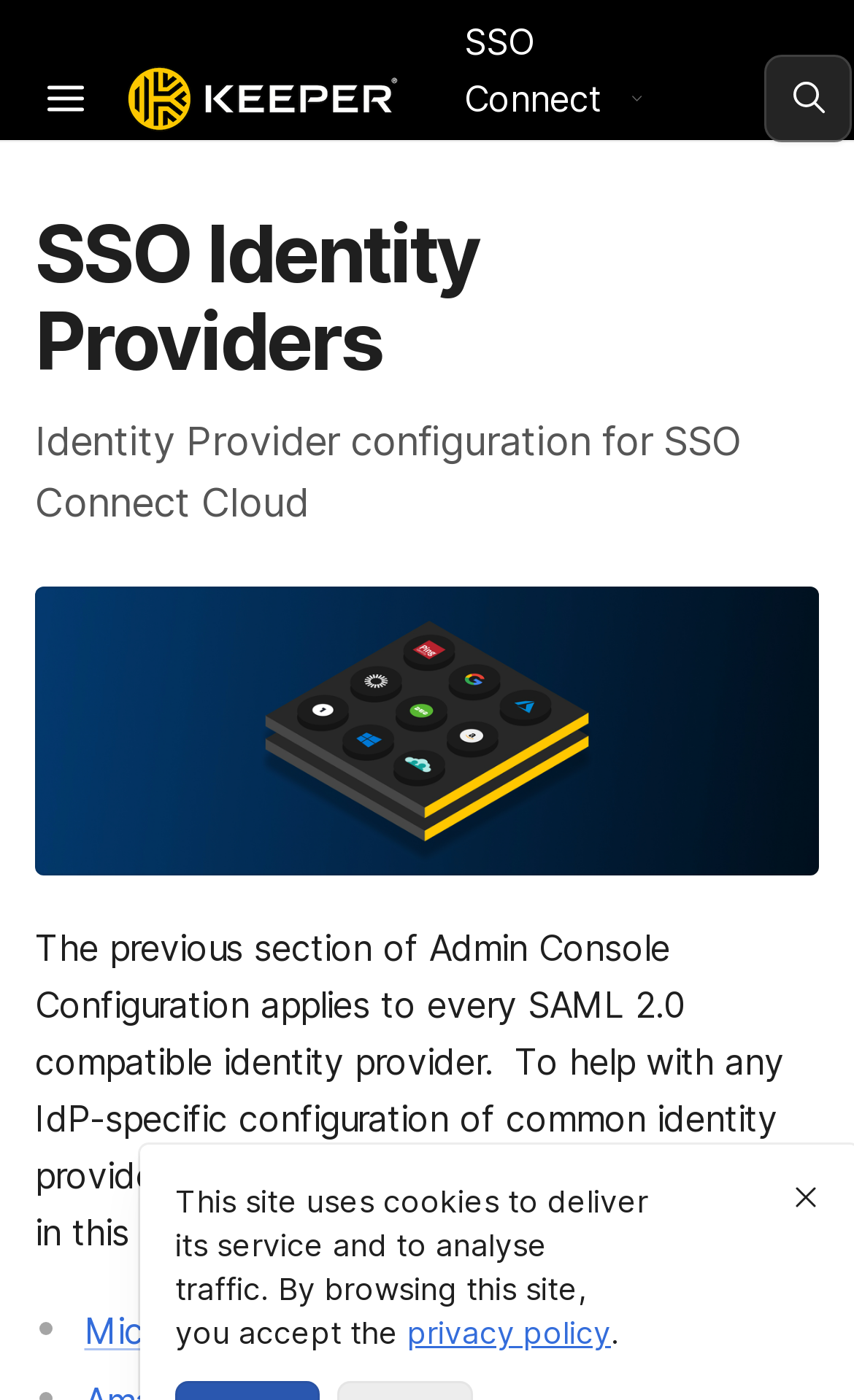Given the element description, predict the bounding box coordinates in the format (top-left x, top-left y, bottom-right x, bottom-right y), using floating point numbers between 0 and 1: Ask or SearchCtrl + K

[0.895, 0.039, 0.997, 0.102]